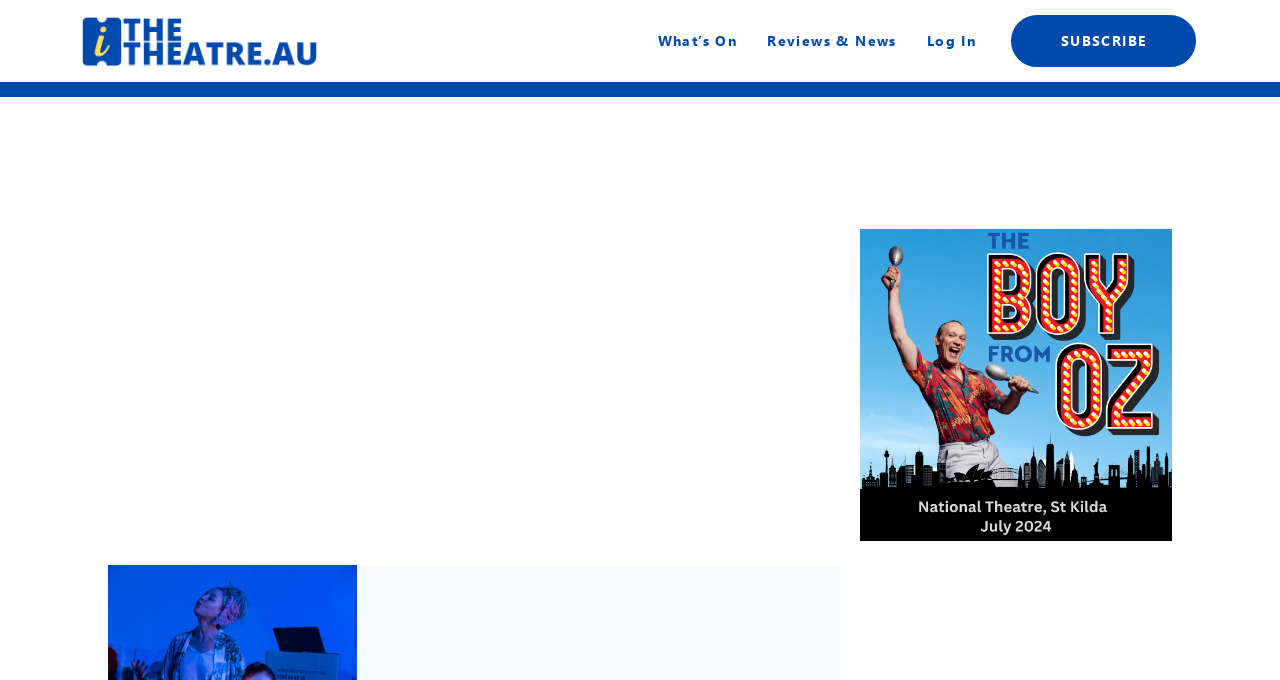Is there a subscription option?
Based on the visual, give a brief answer using one word or a short phrase.

Yes